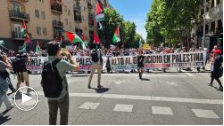Elaborate on the contents of the image in great detail.

The image captures a vibrant scene from a protest in Madrid, where demonstrators are advocating for justice in Palestine. A large crowd can be seen holding banners, one of which prominently features the phrase "¡No al genocidio en Palestina!" (No to genocide in Palestine), conveying a powerful message against perceived injustices. The protesters are waving Palestinian flags, adding to the visual impact of the demonstration. 

The backdrop is urban, with buildings lining the street under bright, sunny skies, creating a striking contrast to the seriousness of the protest. Among the crowd, a person with a backpack is seen photographing the event, encapsulating the active participation and engagement of bystanders in this significant social movement. The scene signifies a collective call for awareness and action regarding the ongoing issues in Palestine, embodying solidarity and awareness within the community.